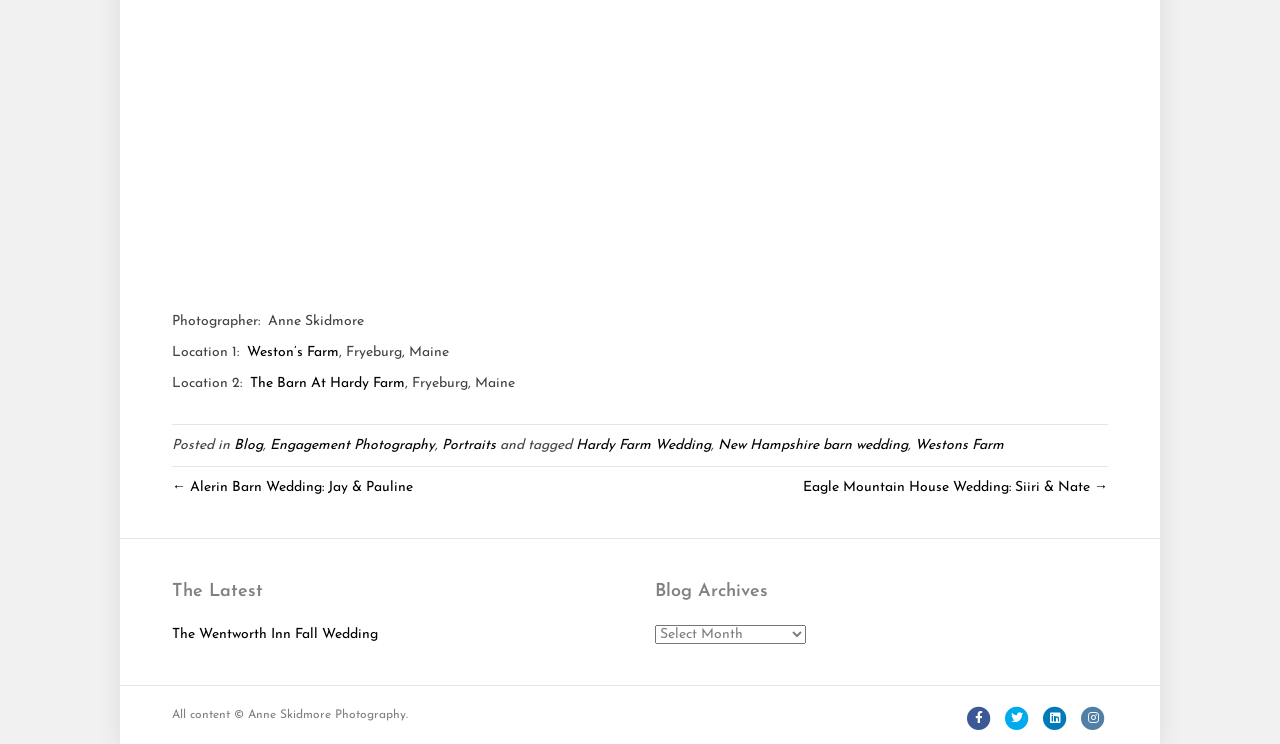Please specify the bounding box coordinates of the clickable region to carry out the following instruction: "Visit Facebook page". The coordinates should be four float numbers between 0 and 1, in the format [left, top, right, bottom].

[0.753, 0.949, 0.777, 0.981]